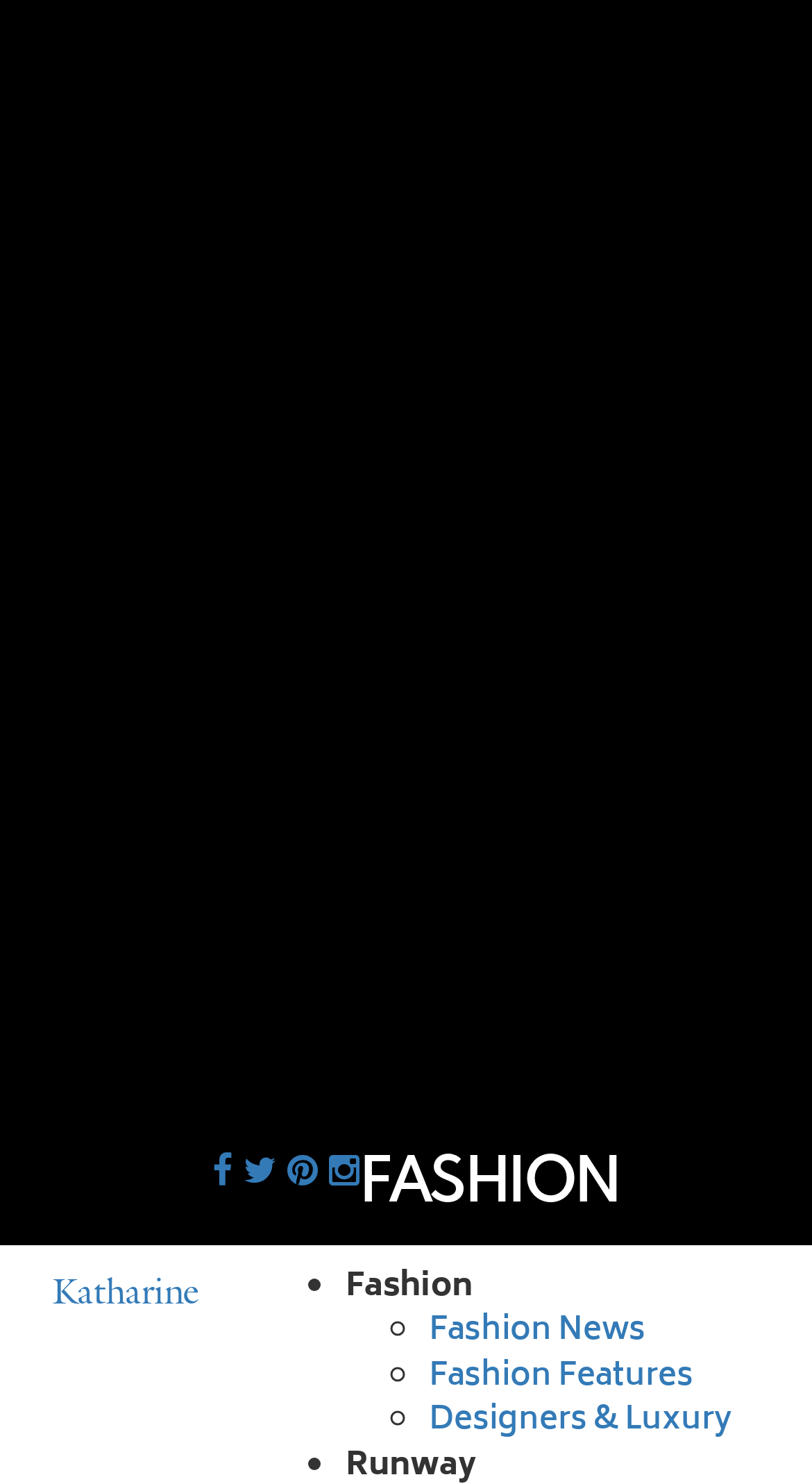How many social media links are available?
Provide a thorough and detailed answer to the question.

I counted the number of social media links available on the webpage, which are represented by icons '', '', '', and ''. Therefore, there are 4 social media links available.